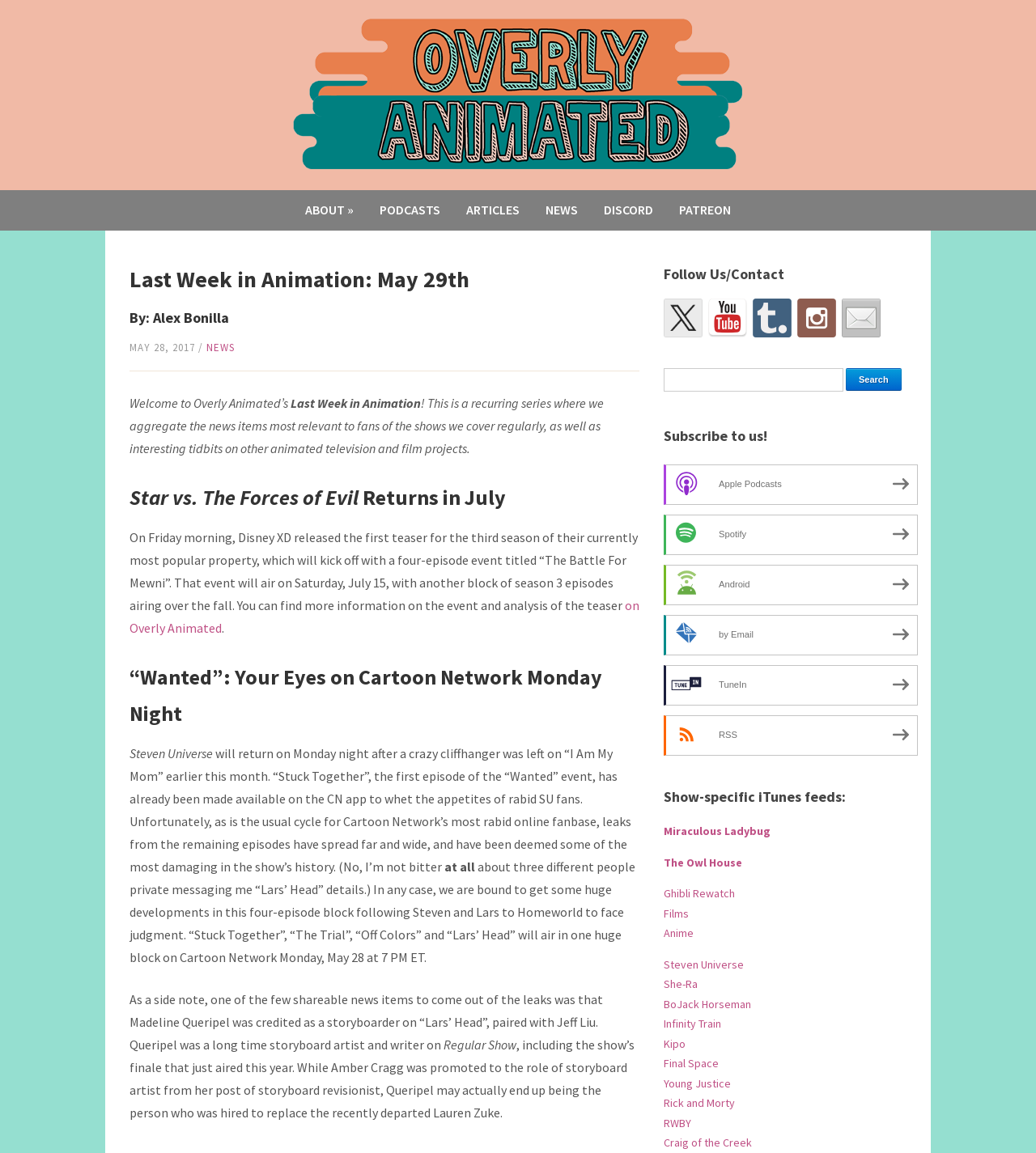Identify the bounding box coordinates of the region I need to click to complete this instruction: "Subscribe to the podcast on Apple Podcasts".

[0.641, 0.403, 0.886, 0.438]